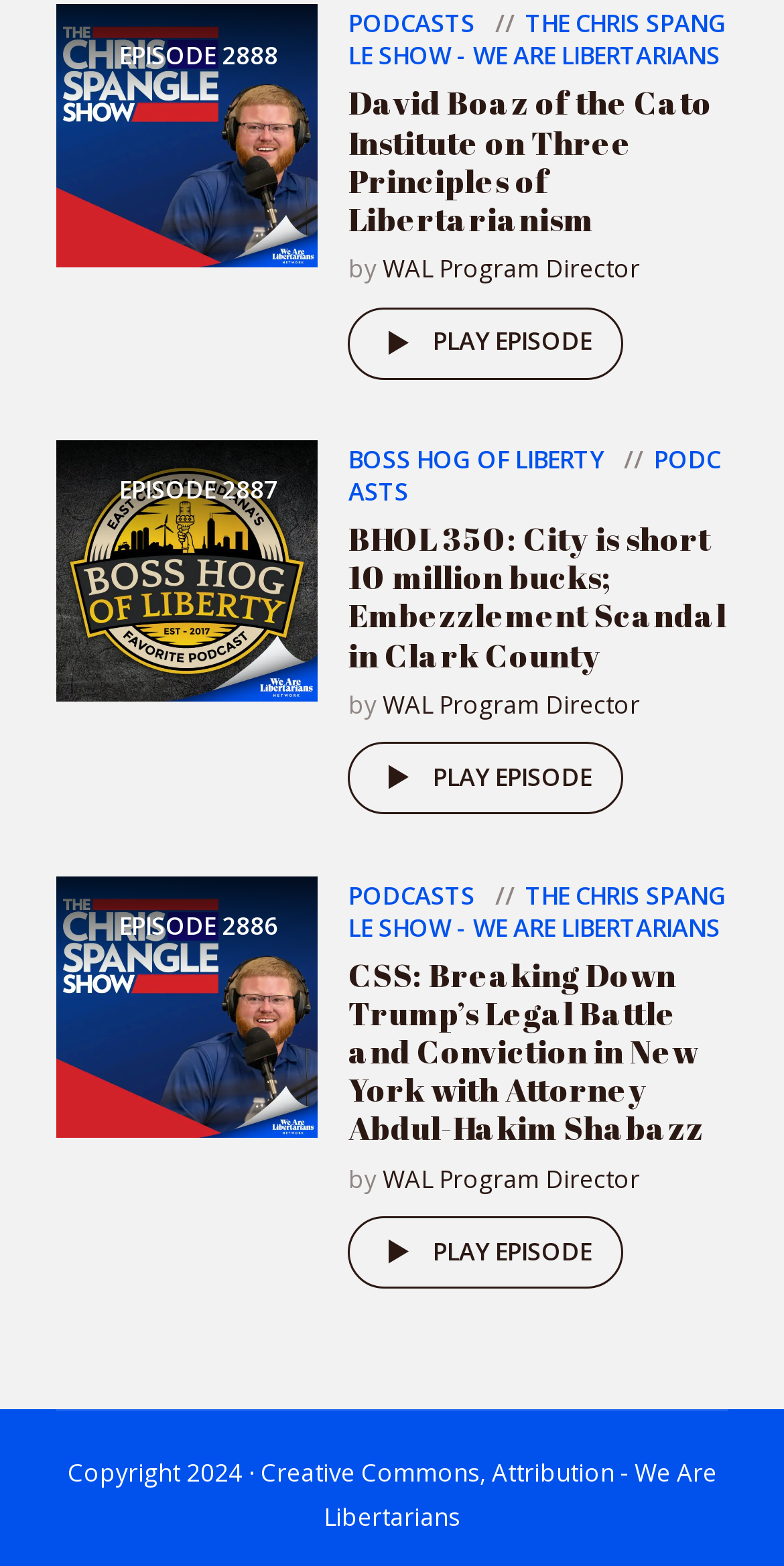Determine the bounding box coordinates of the clickable element necessary to fulfill the instruction: "Play episode 2888". Provide the coordinates as four float numbers within the 0 to 1 range, i.e., [left, top, right, bottom].

[0.445, 0.196, 0.796, 0.242]